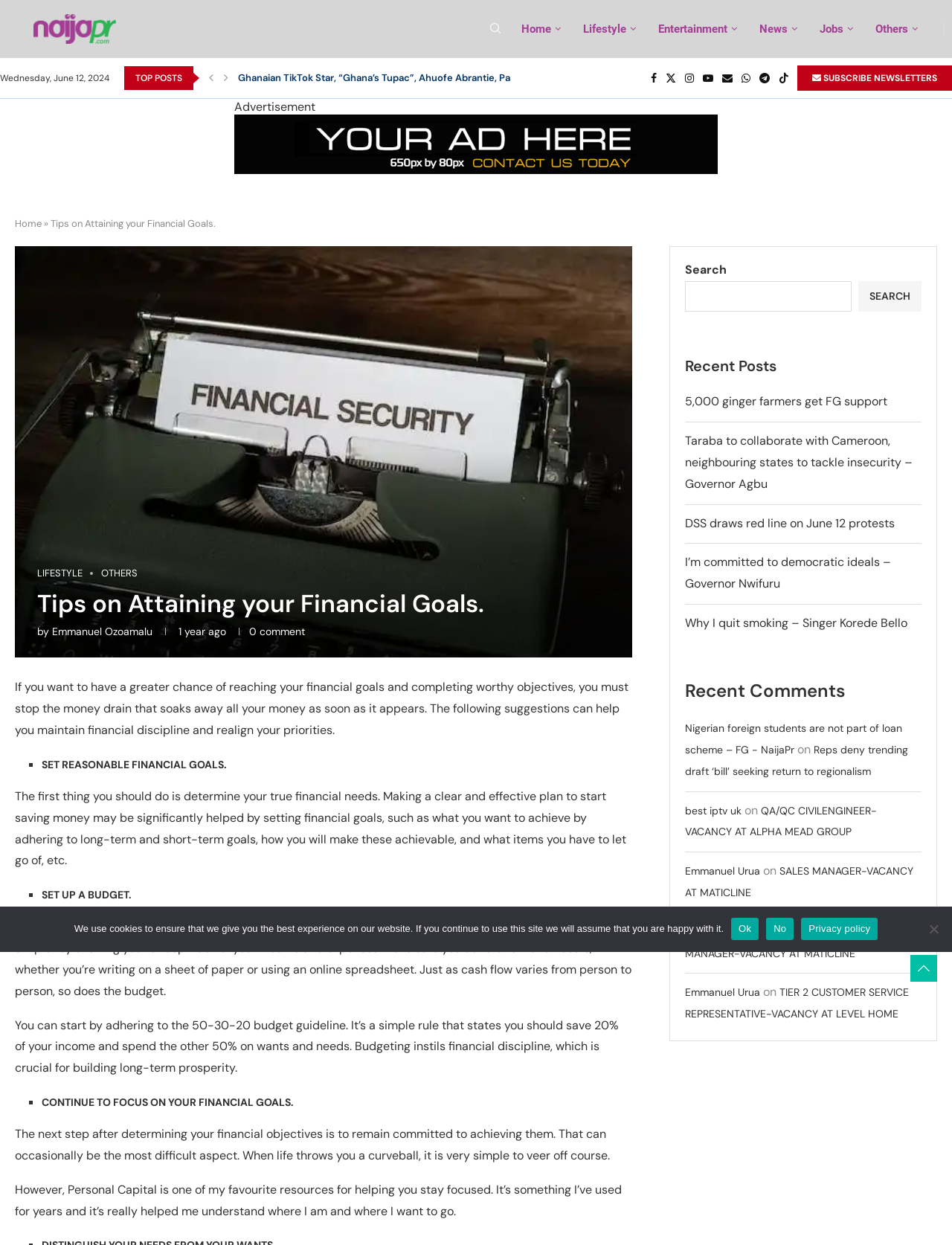Identify the bounding box coordinates of the section to be clicked to complete the task described by the following instruction: "Search for something". The coordinates should be four float numbers between 0 and 1, formatted as [left, top, right, bottom].

[0.719, 0.226, 0.895, 0.251]